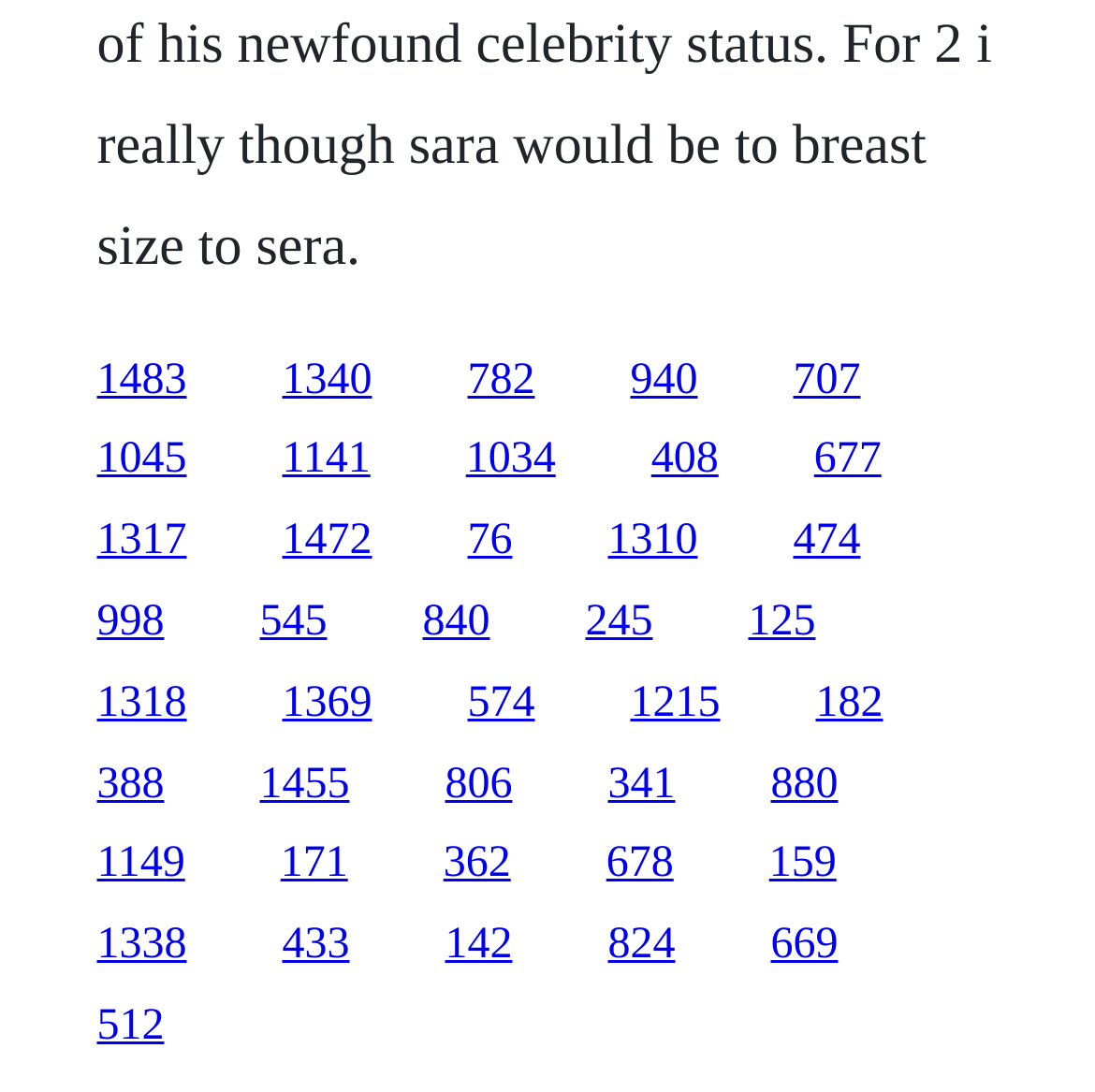Please specify the bounding box coordinates of the clickable region to carry out the following instruction: "access the tenth link". The coordinates should be four float numbers between 0 and 1, in the format [left, top, right, bottom].

[0.088, 0.473, 0.171, 0.517]